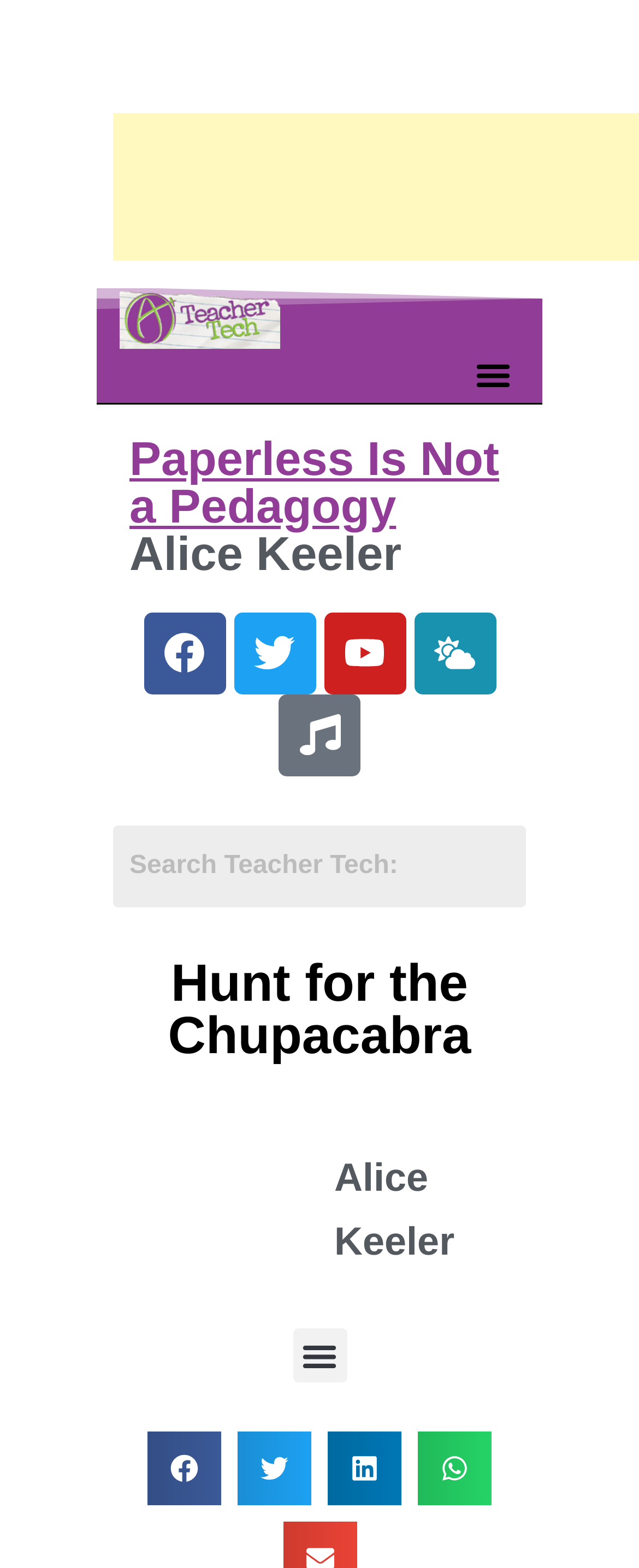What is the title of the first article?
Look at the image and answer the question with a single word or phrase.

Paperless Is Not a Pedagogy